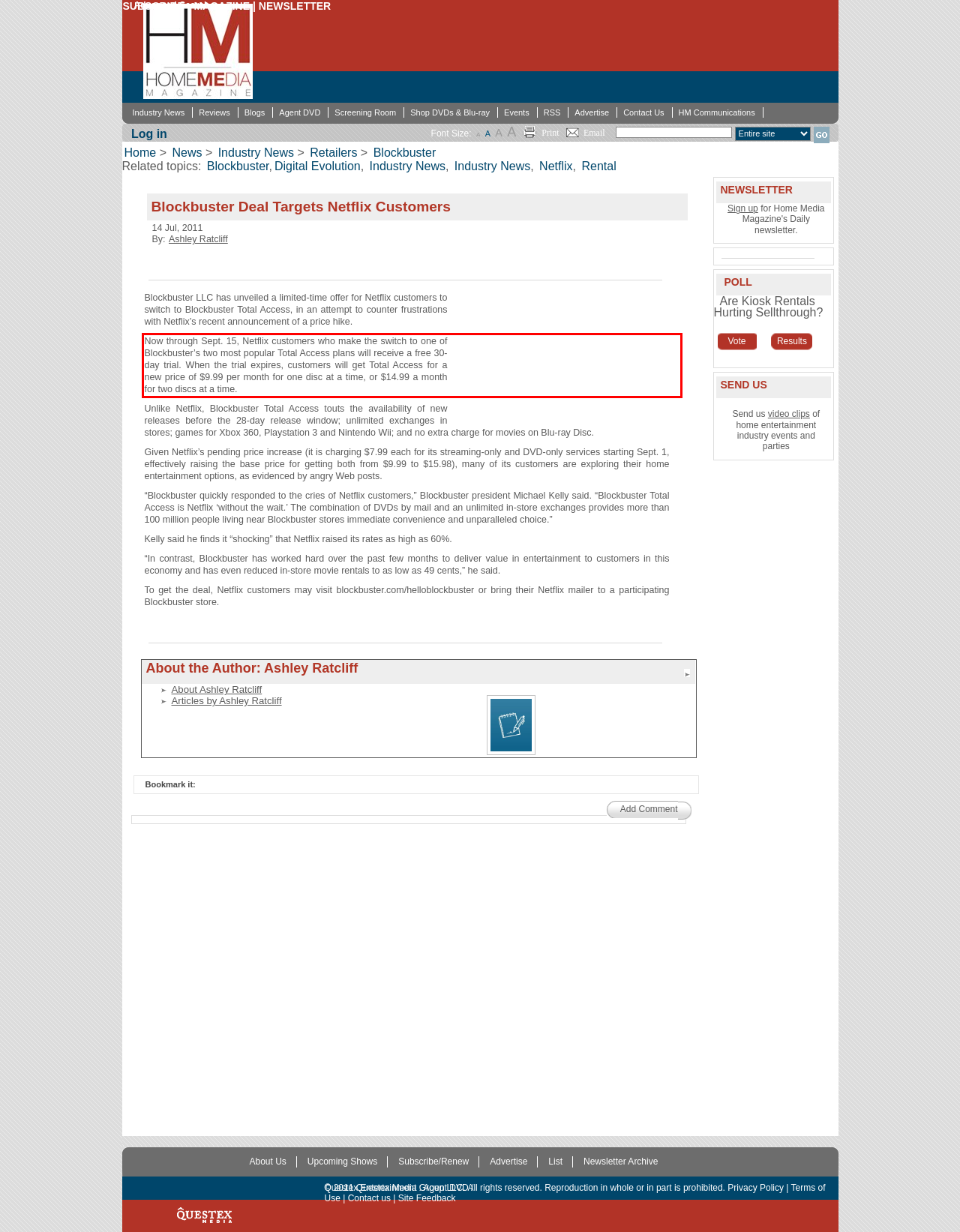Please look at the webpage screenshot and extract the text enclosed by the red bounding box.

Now through Sept. 15, Netflix customers who make the switch to one of Blockbuster’s two most popular Total Access plans will receive a free 30-day trial. When the trial expires, customers will get Total Access for a new price of $9.99 per month for one disc at a time, or $14.99 a month for two discs at a time.